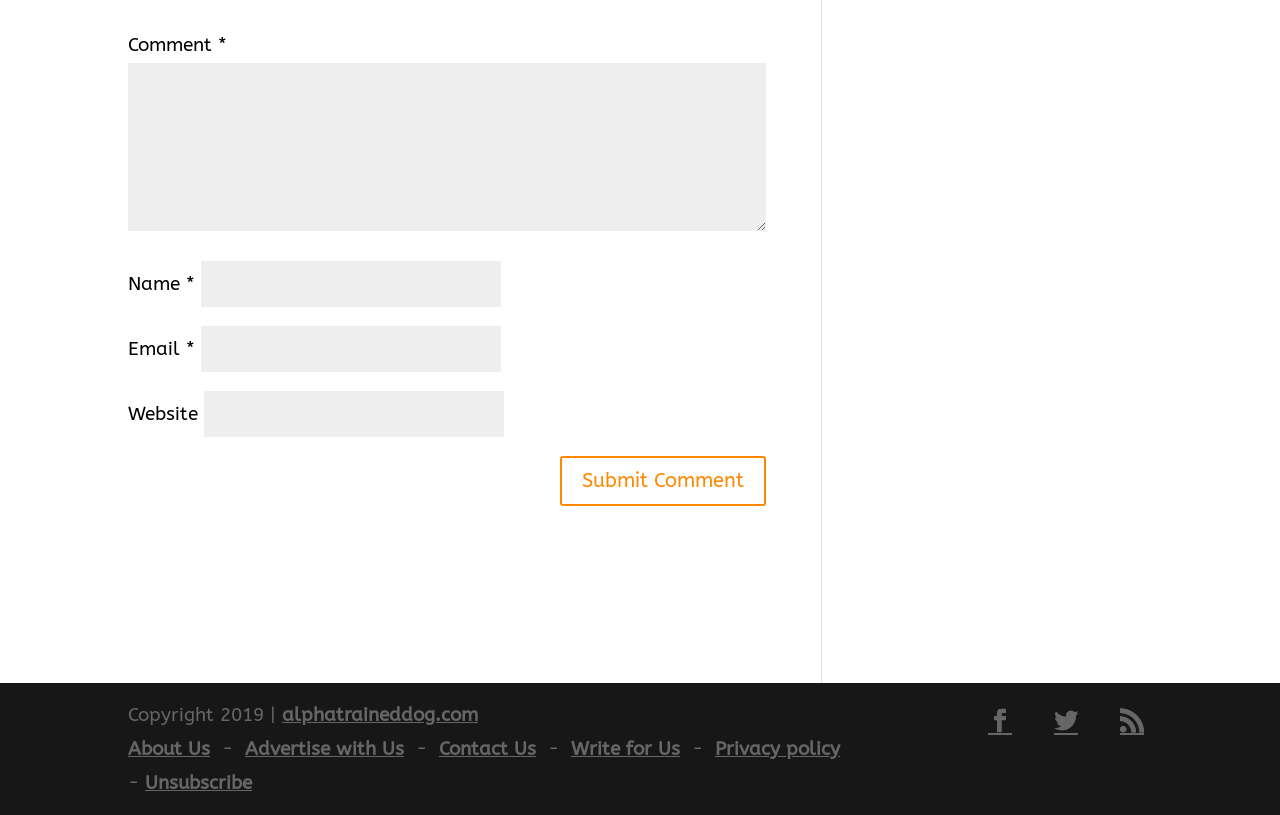Could you please study the image and provide a detailed answer to the question:
What is the copyright year?

The StaticText element with the text 'Copyright 2019 |' indicates that the copyright year is 2019.